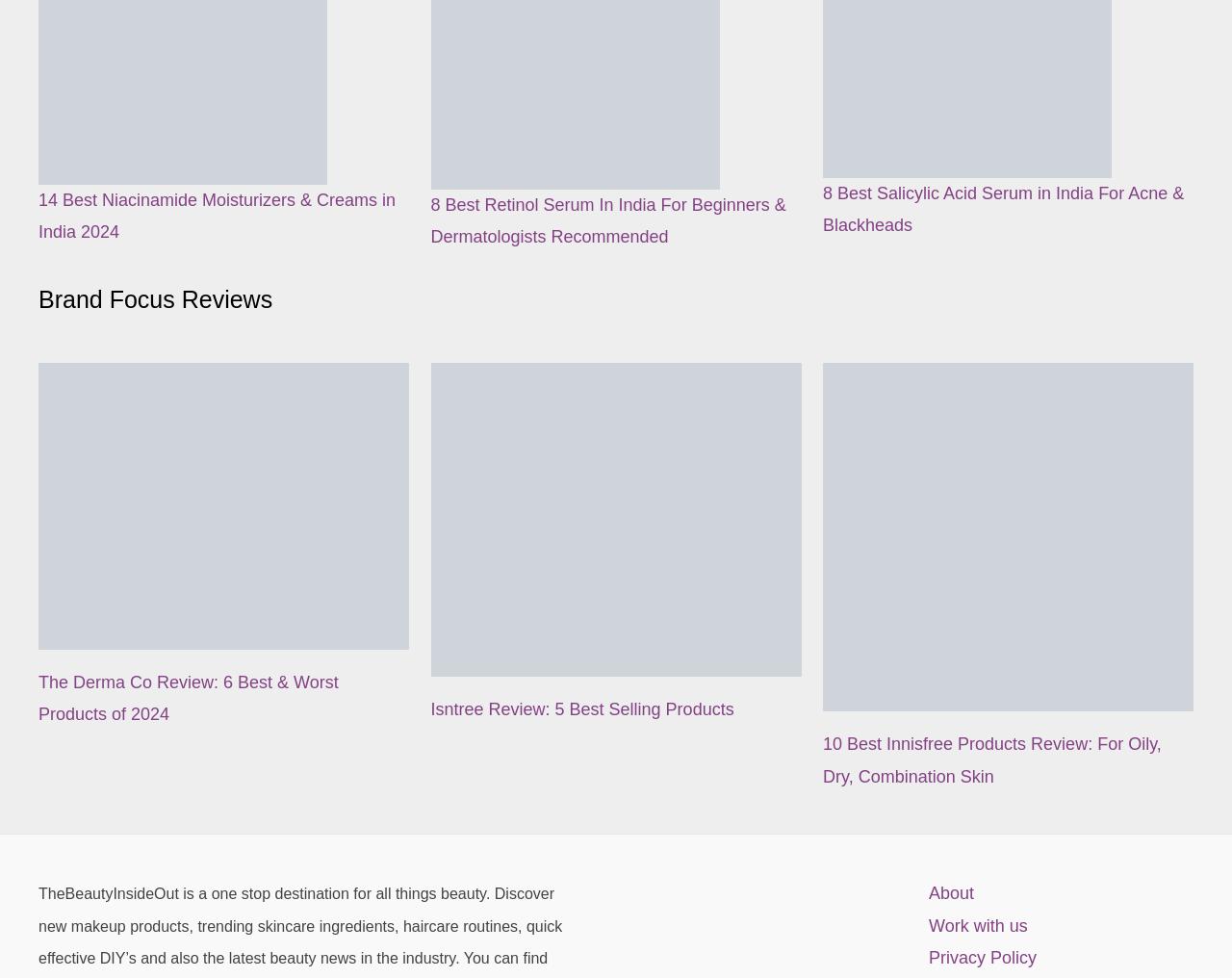Please identify the bounding box coordinates of the element that needs to be clicked to execute the following command: "Click on the link to read about the 14 best niacinamide moisturizers and creams in India". Provide the bounding box using four float numbers between 0 and 1, formatted as [left, top, right, bottom].

[0.031, 0.195, 0.321, 0.247]